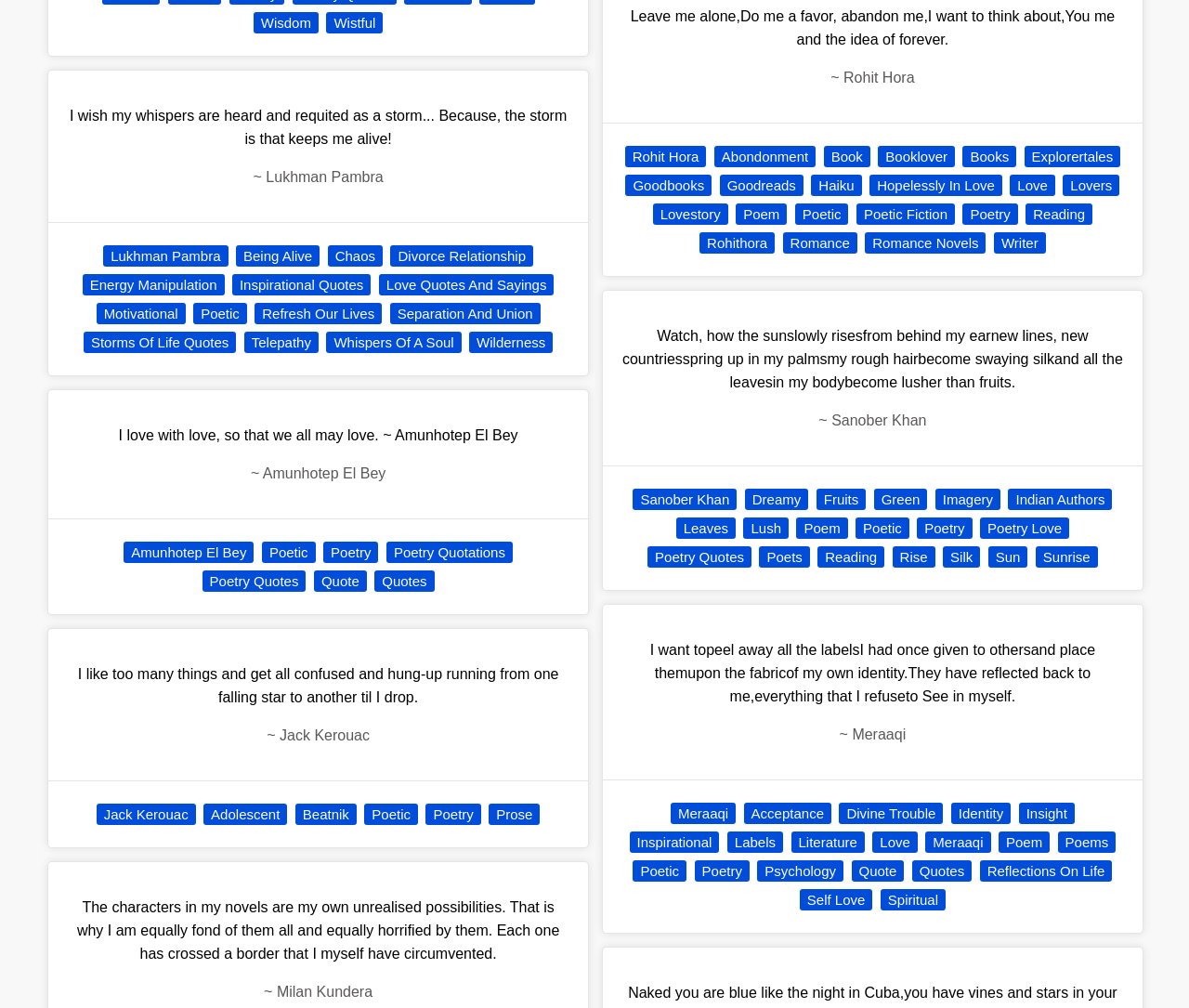Refer to the element description Love Quotes And Sayings and identify the corresponding bounding box in the screenshot. Format the coordinates as (top-left x, top-left y, bottom-right x, bottom-right y) with values in the range of 0 to 1.

[0.319, 0.272, 0.466, 0.293]